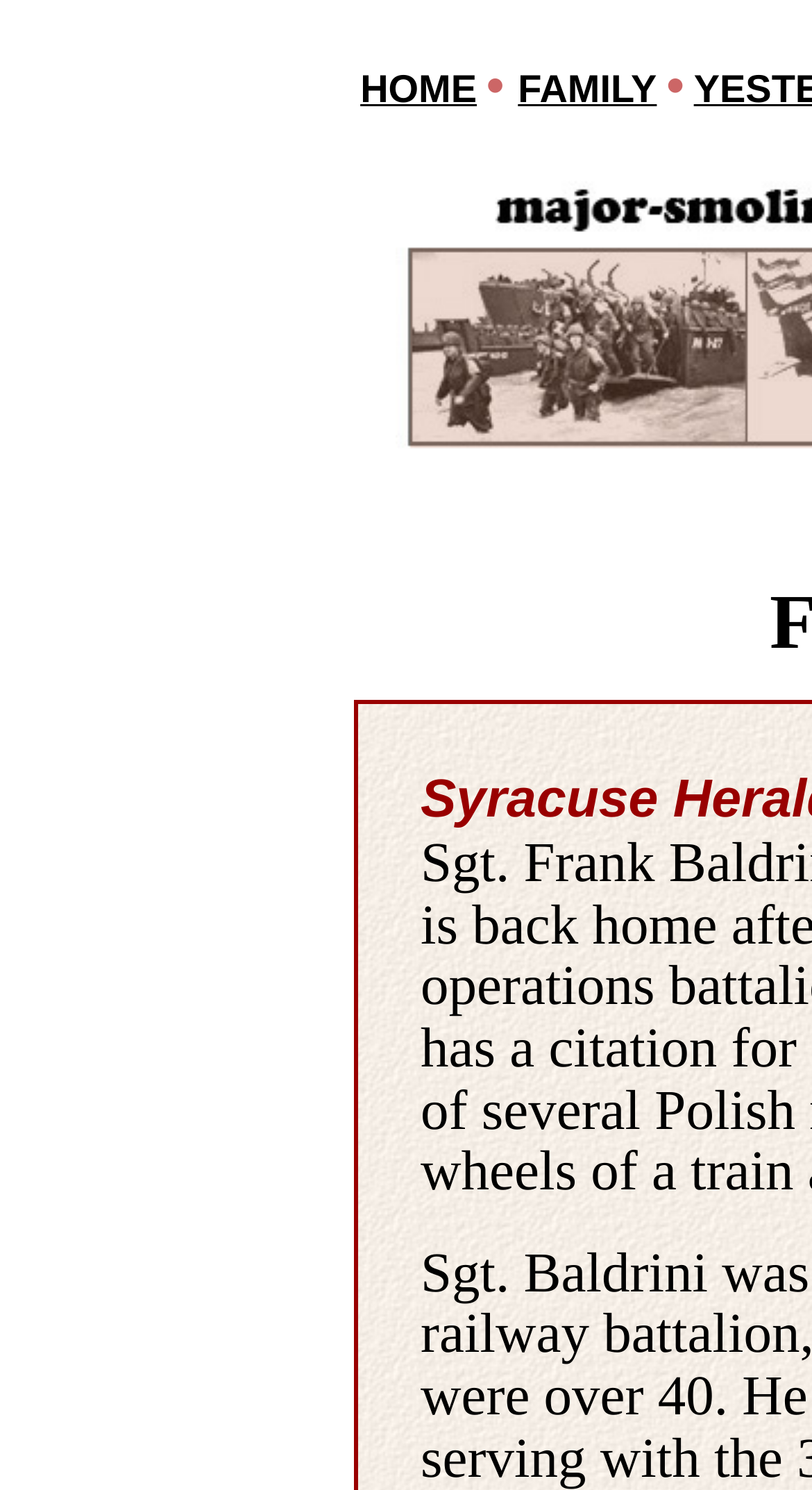Identify and provide the bounding box coordinates of the UI element described: "HOME". The coordinates should be formatted as [left, top, right, bottom], with each number being a float between 0 and 1.

[0.444, 0.045, 0.587, 0.074]